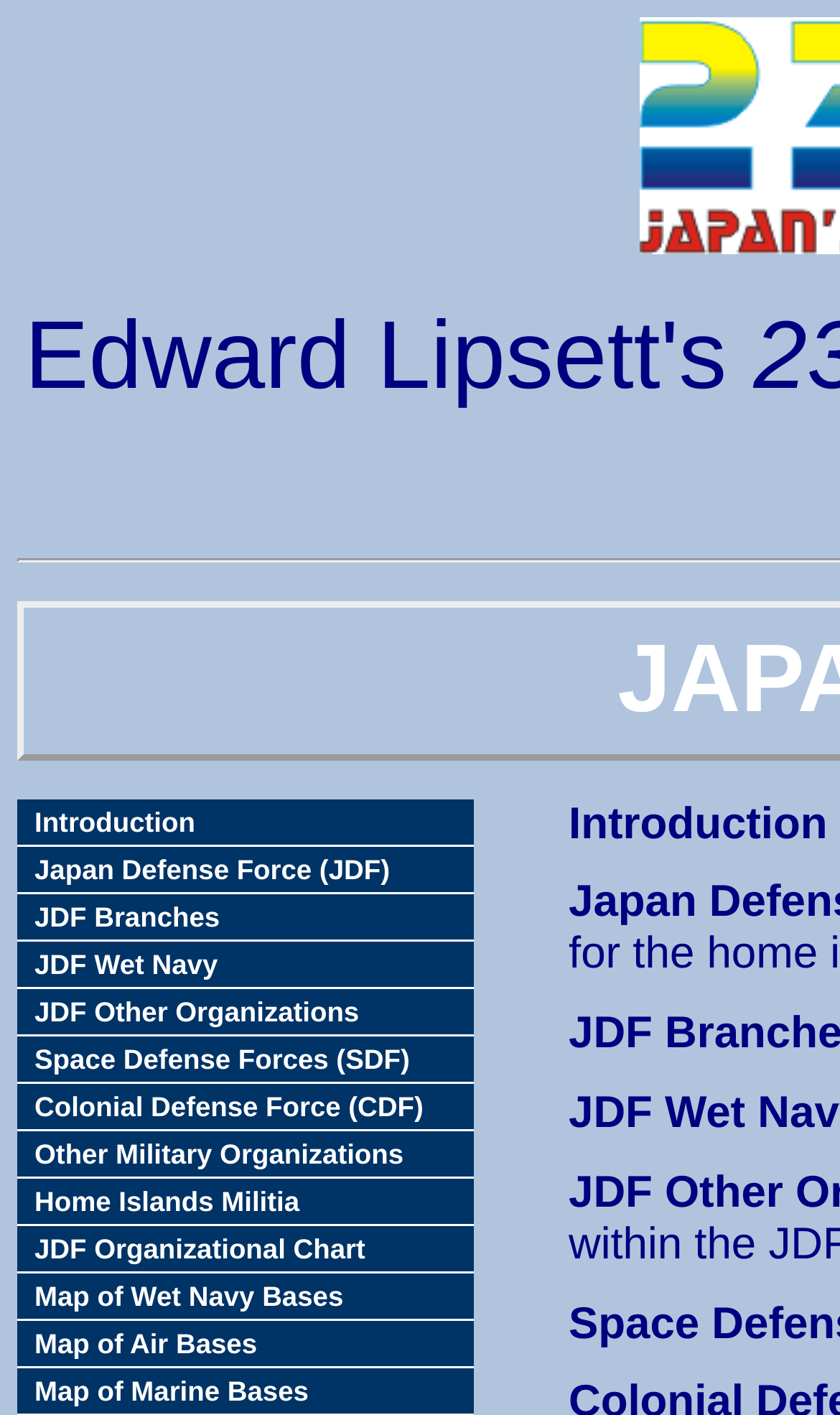What is the first link on the webpage?
Based on the visual content, answer with a single word or a brief phrase.

Introduction